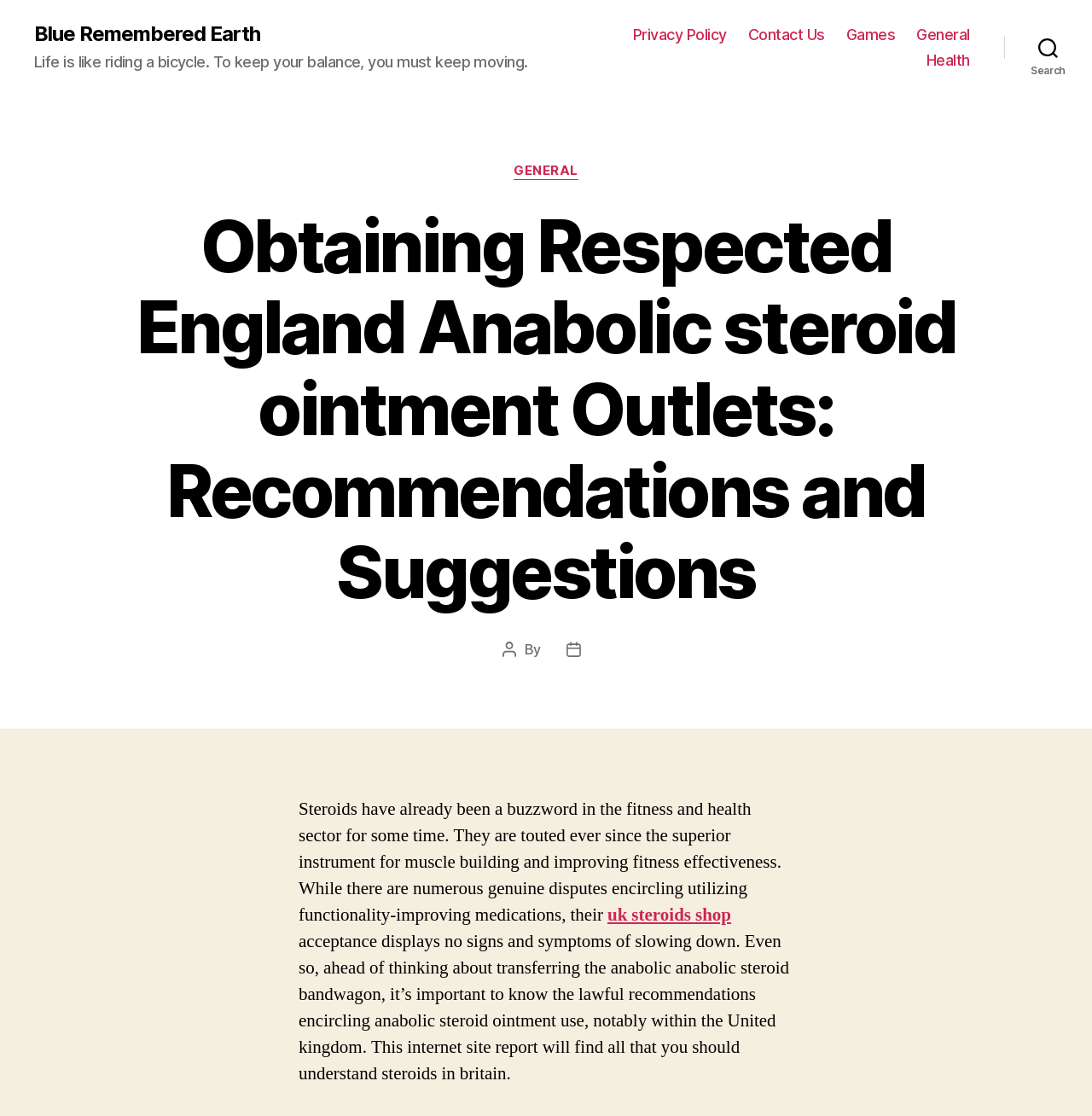Please determine the bounding box coordinates for the UI element described here. Use the format (top-left x, top-left y, bottom-right x, bottom-right y) with values bounded between 0 and 1: Health

[0.848, 0.045, 0.888, 0.062]